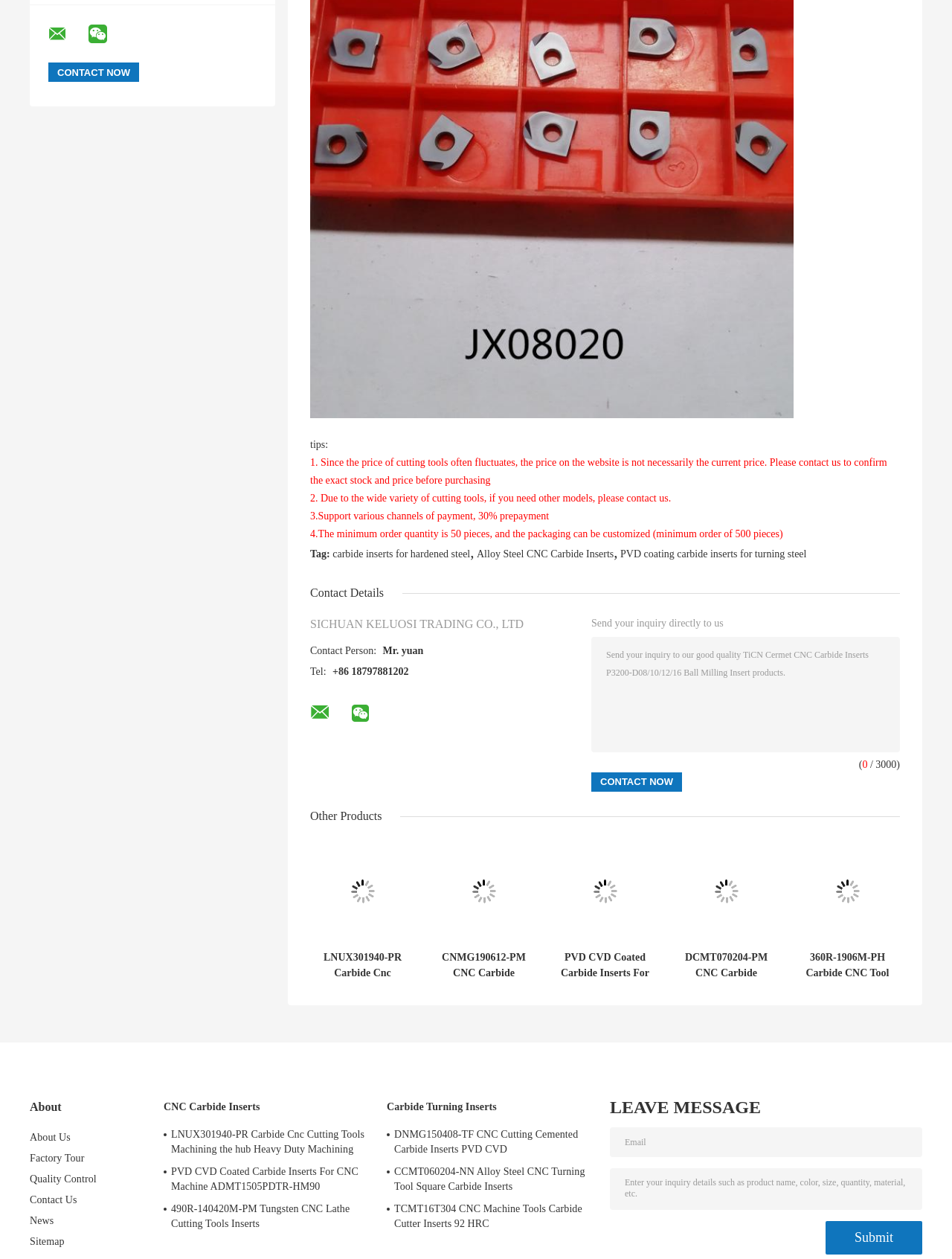Locate the UI element that matches the description Sitemap in the webpage screenshot. Return the bounding box coordinates in the format (top-left x, top-left y, bottom-right x, bottom-right y), with values ranging from 0 to 1.

[0.031, 0.982, 0.068, 0.991]